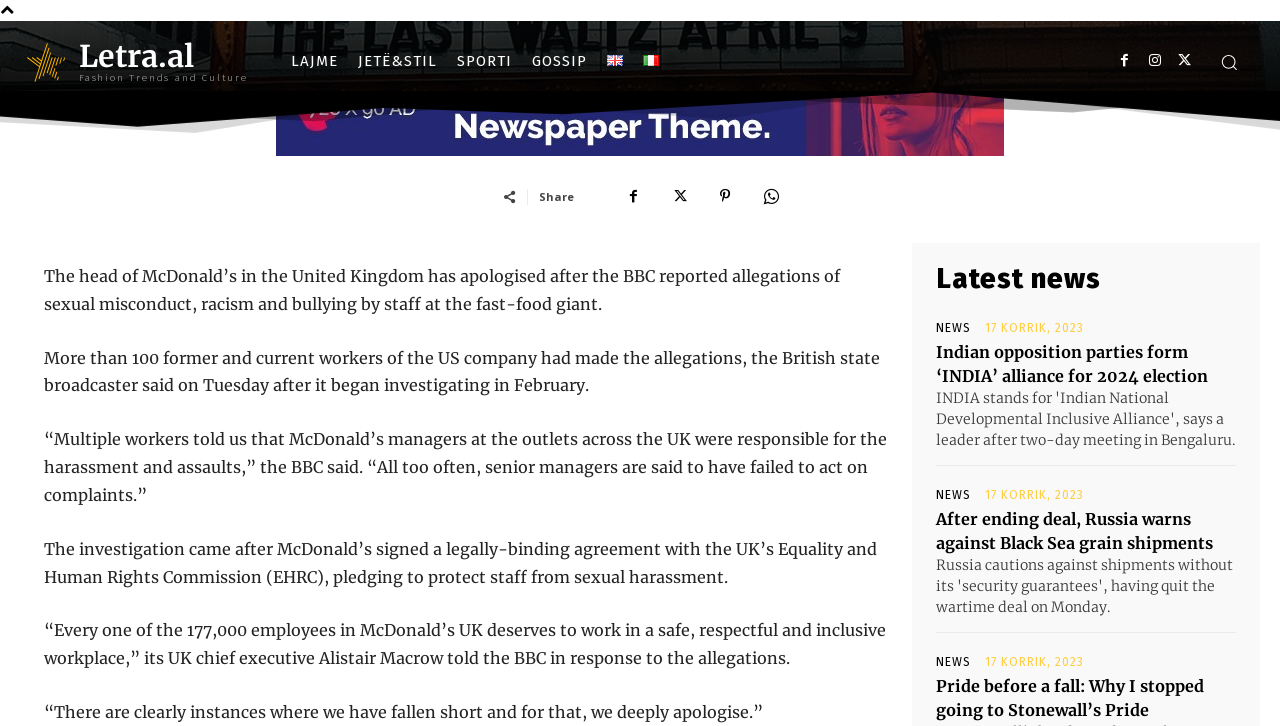Identify and provide the text content of the webpage's primary headline.

McDonald’s UK apologises after racism, sexual misconduct report